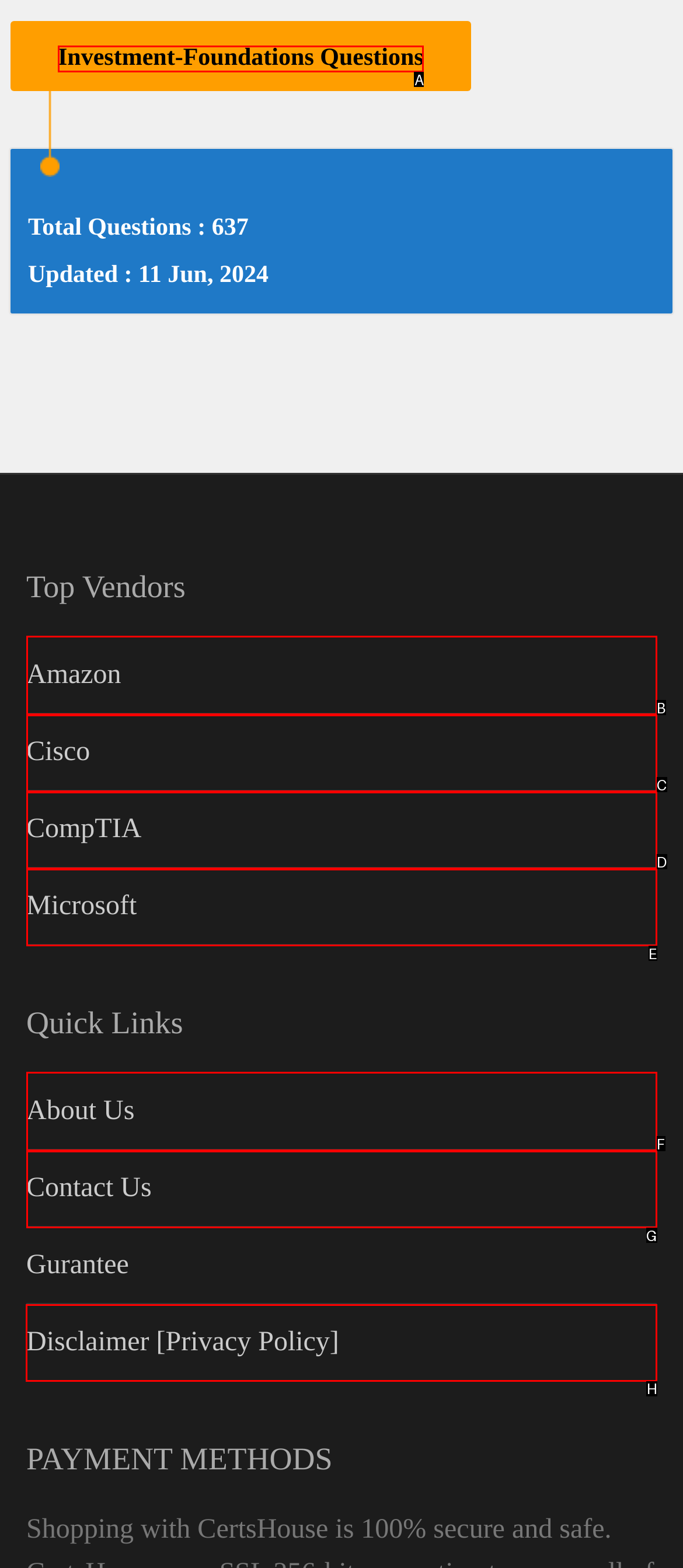Find the HTML element to click in order to complete this task: View Disclaimer and Privacy Policy
Answer with the letter of the correct option.

H